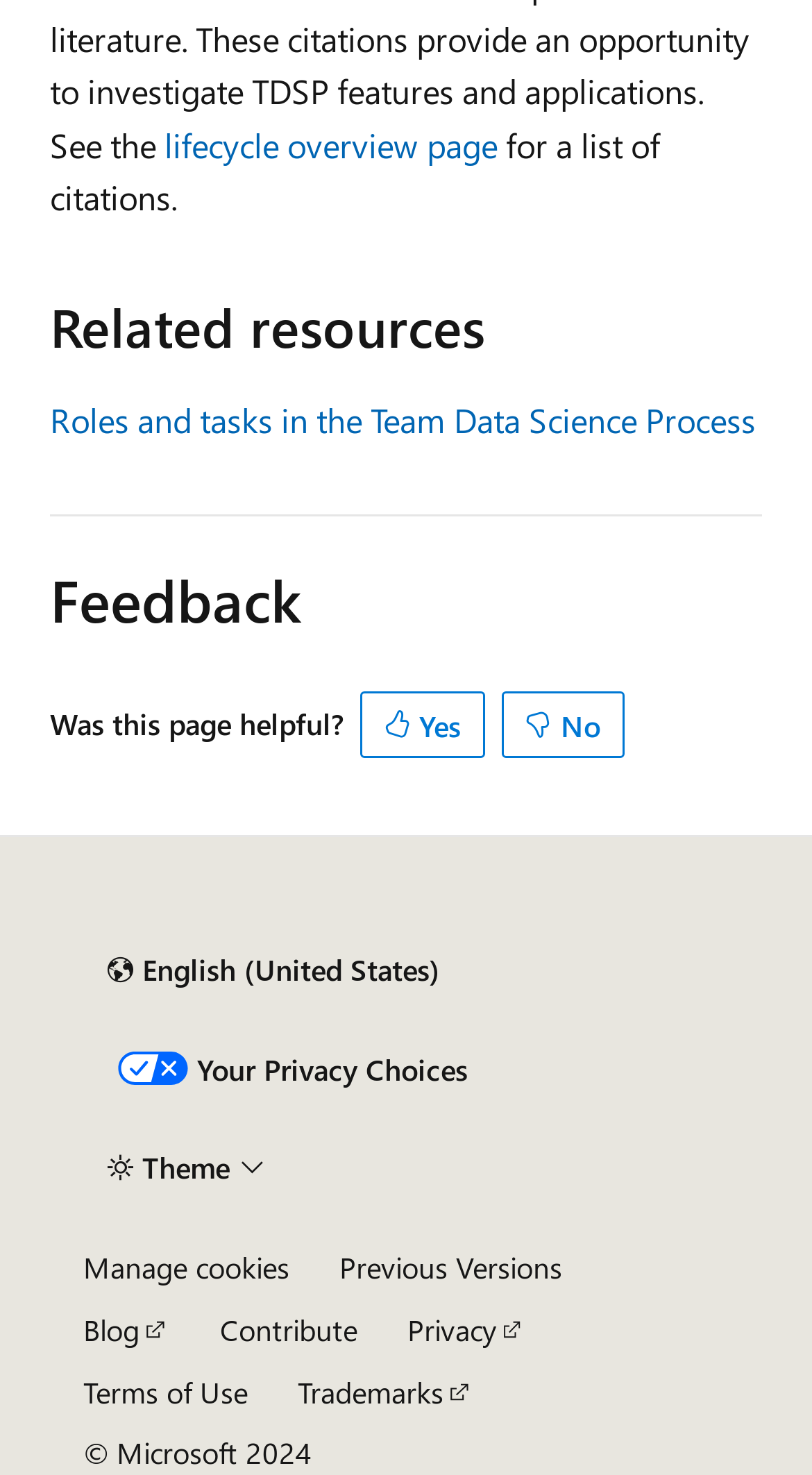What is the copyright year of the webpage?
Based on the image, give a one-word or short phrase answer.

2024